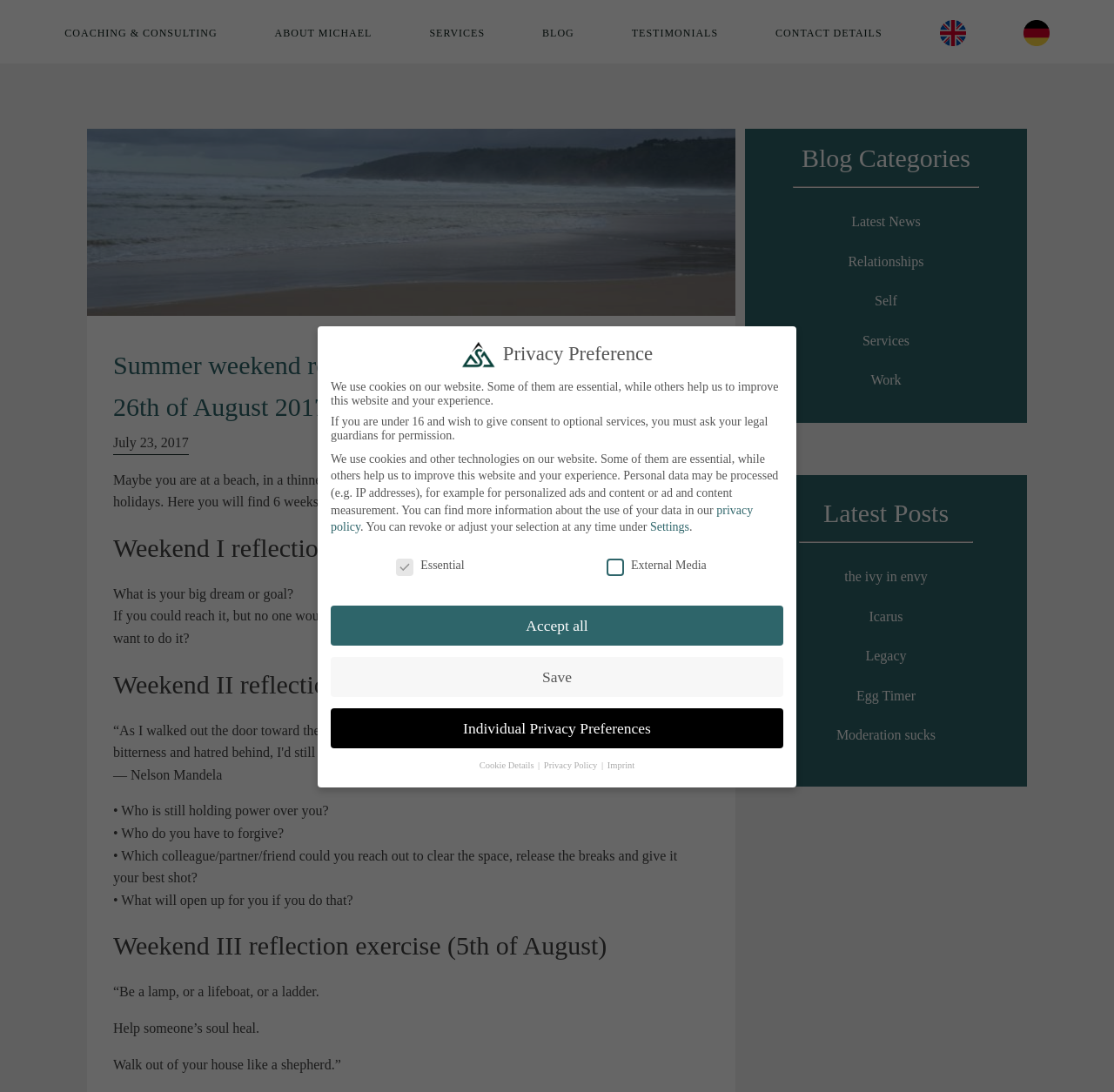Provide an in-depth description of the elements and layout of the webpage.

This webpage is titled "Summer weekend reflection exercises (23rd of July - 26th of August 2017) - Michael Schmeja". At the top, there are six navigation links: "COACHING & CONSULTING", "ABOUT MICHAEL", "SERVICES", "BLOG", "TESTIMONIALS", and "CONTACT DETAILS". To the right of these links, there are two language options, "English" and "Deutsch", each accompanied by a small flag icon.

Below the navigation links, there is a heading that matches the title of the webpage. Underneath, there is a brief introduction to the summer reflection exercises, which will last for six weeks. The introduction is followed by a series of reflection exercises, each with a heading indicating the weekend it corresponds to (e.g., "Weekend I reflection exercise (23rd of July)").

Each reflection exercise consists of a series of questions or prompts, such as "What is your big dream or goal?" and "Who is still holding power over you?". These questions are presented in a clear and concise manner, with ample whitespace between them.

To the right of the reflection exercises, there is a section titled "Blog Categories", which lists several categories, including "Latest News", "Relationships", "Self", "Services", and "Work". Below this section, there is a list of "Latest Posts", which includes links to several blog articles, such as "the ivy in envy" and "Legacy".

At the bottom of the page, there is a section dedicated to privacy preferences, which includes a brief explanation of how cookies are used on the website. There are several buttons and checkboxes that allow users to customize their privacy settings, including options to accept all cookies, save their preferences, or view more information about the website's privacy policy.